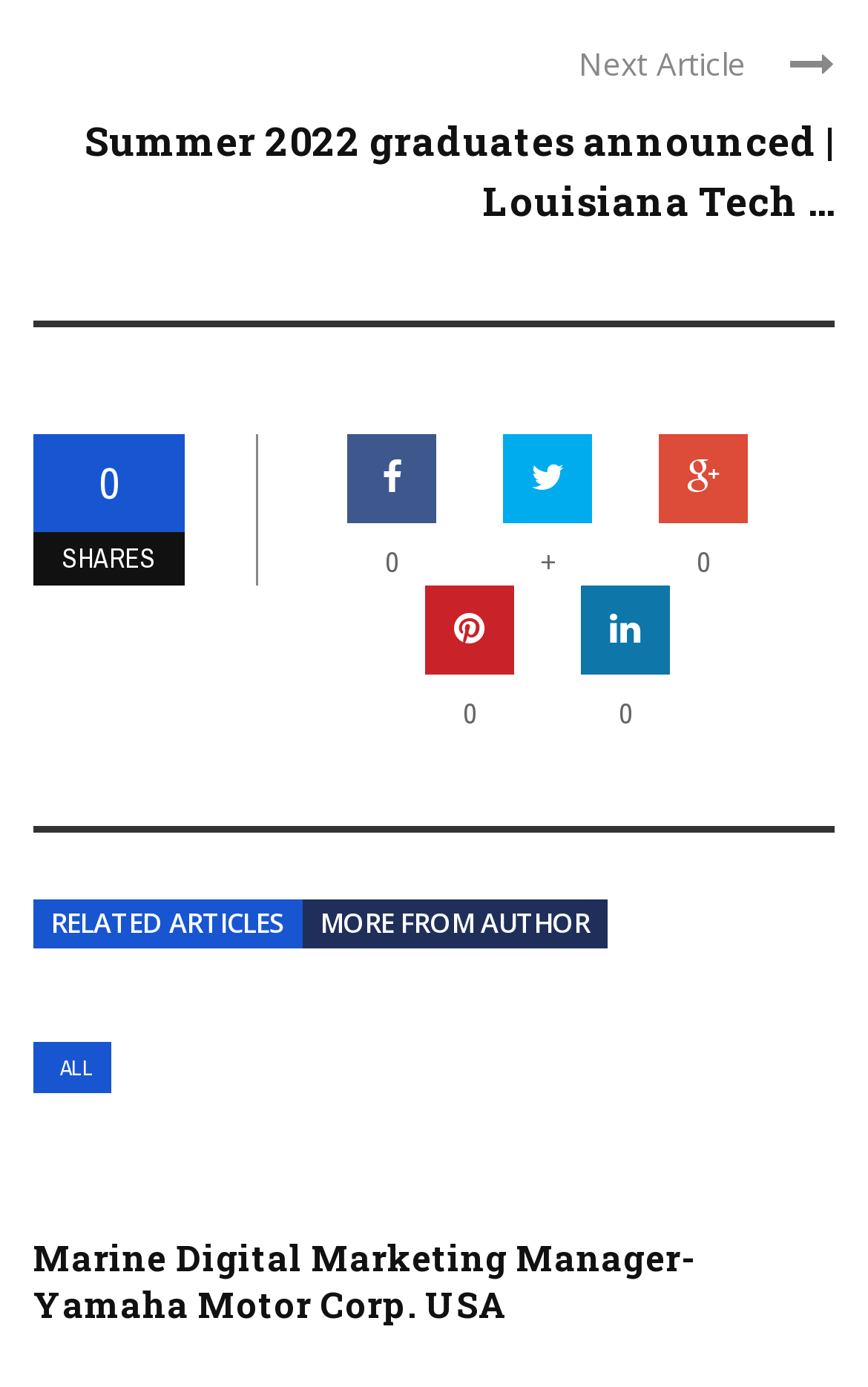Is there a 'Next Article' button? Examine the screenshot and reply using just one word or a brief phrase.

Yes